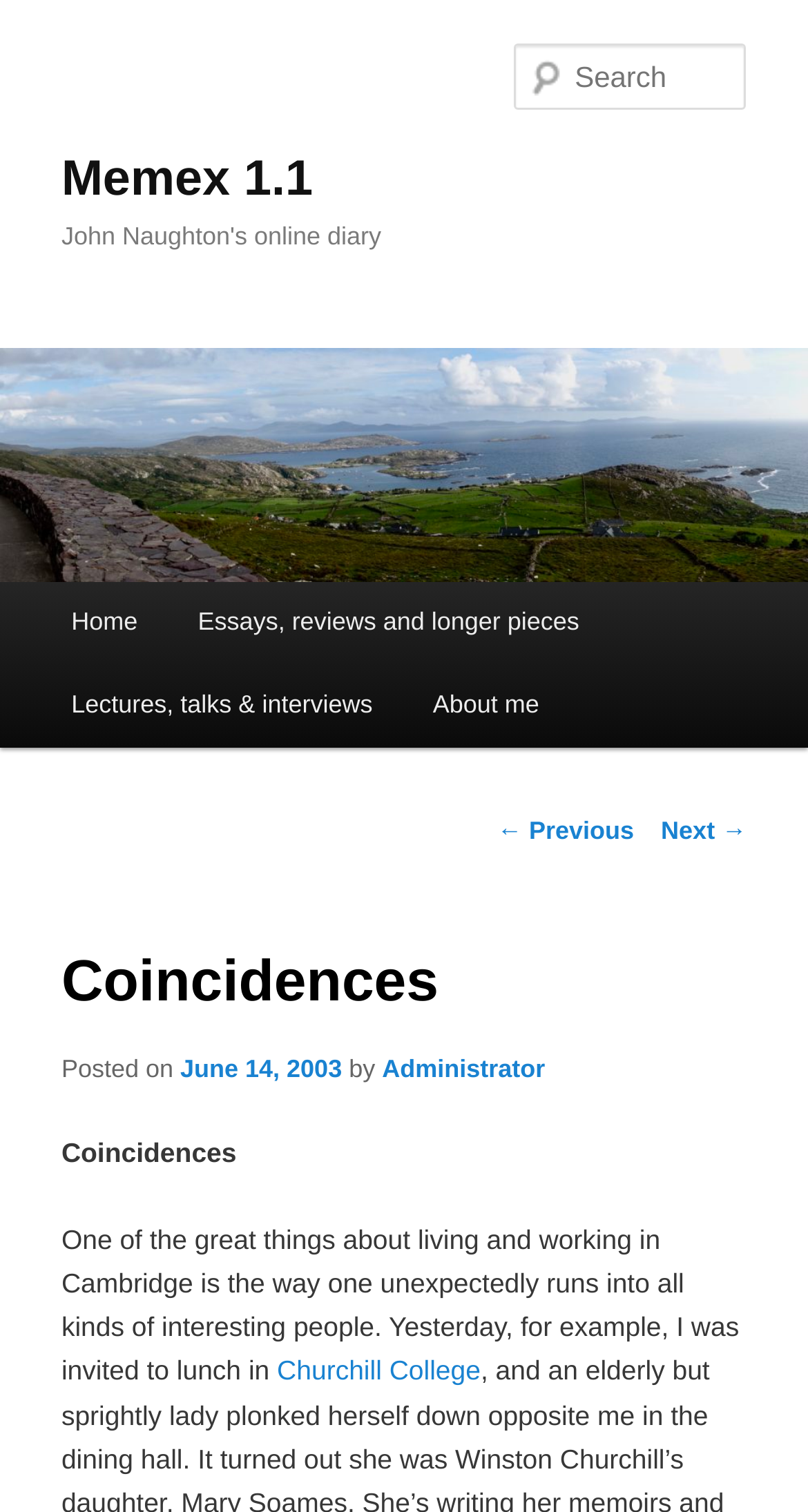Please answer the following query using a single word or phrase: 
What is the name of the online diary?

John Naughton's online diary